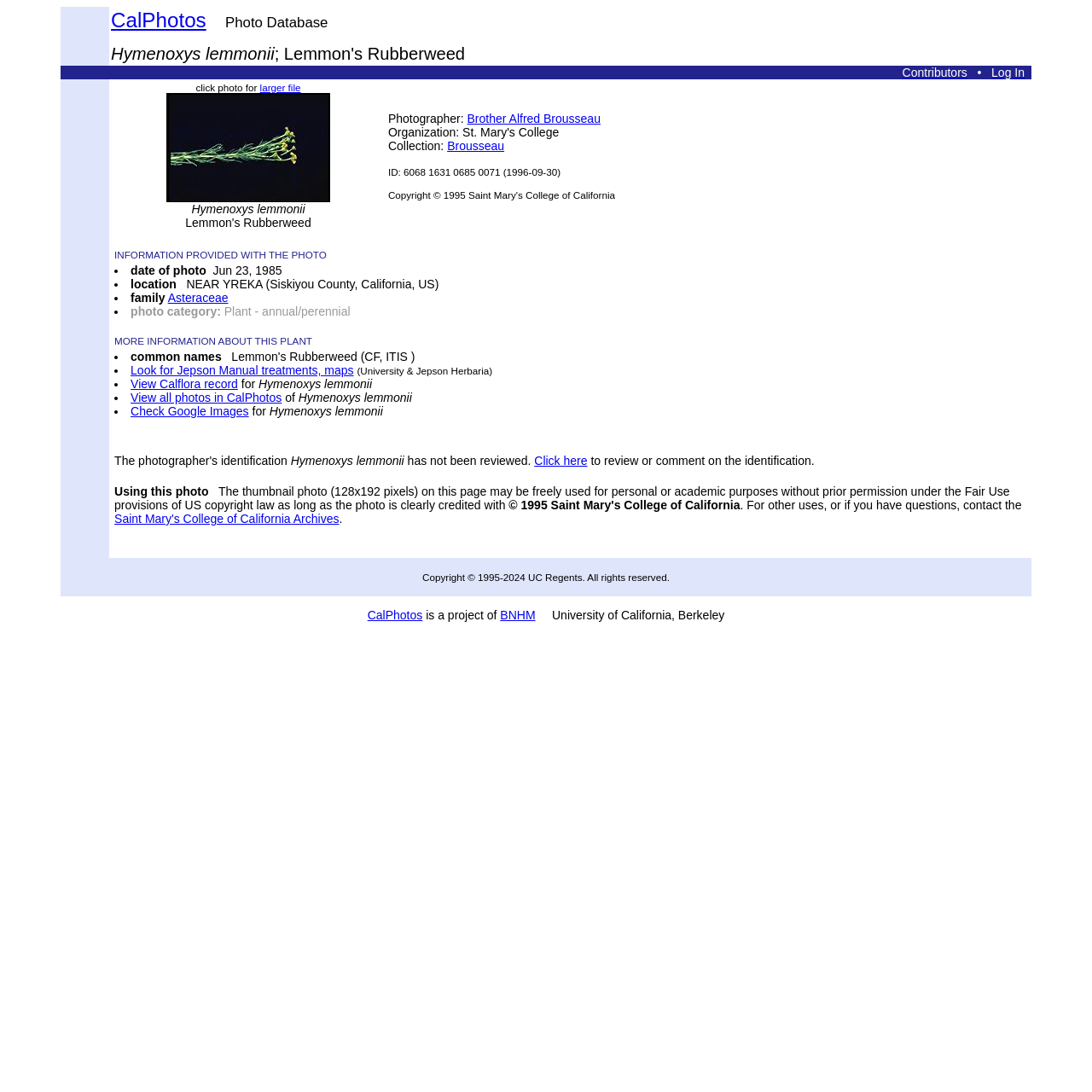Provide the bounding box coordinates for the UI element that is described as: "Check Google Images".

[0.12, 0.37, 0.228, 0.383]